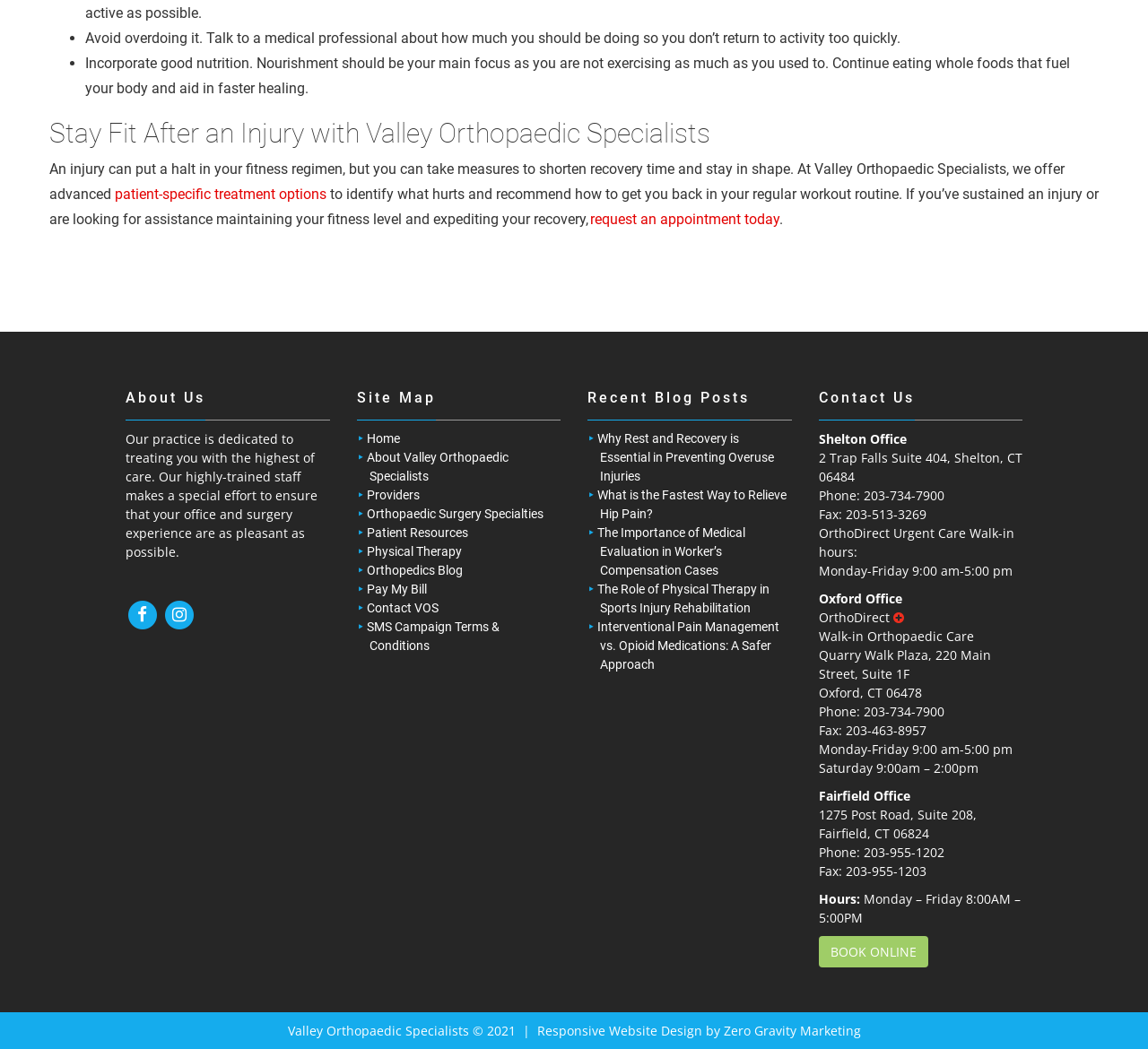Please specify the bounding box coordinates of the clickable region to carry out the following instruction: "Request an appointment today". The coordinates should be four float numbers between 0 and 1, in the format [left, top, right, bottom].

[0.514, 0.201, 0.679, 0.217]